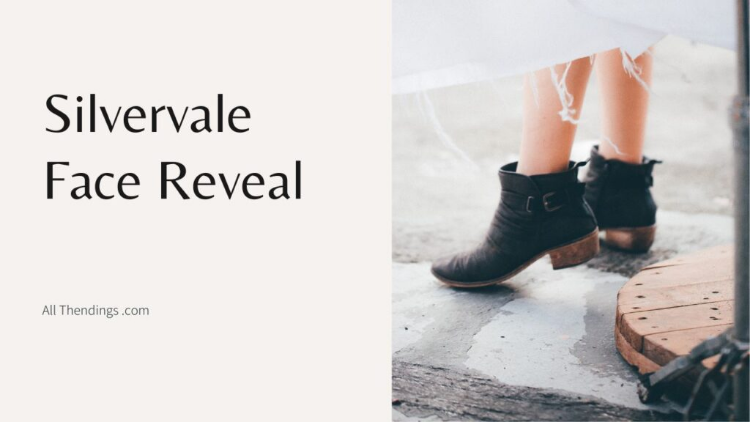Describe all the elements and aspects of the image comprehensively.

The image captures the essence of the "Silvervale Face Reveal," a significant moment for the well-known VTuber. In the foreground, we see a pair of stylish, black ankle boots, giving a glimpse of a figure standing confidently. The background evokes a relaxed and casual atmosphere, featuring a textured surface that hints at a creative space. The title "Silvervale Face Reveal" is prominently displayed in a modern, bold font on the left side, indicating the significance of this unveiling event. Below, the website name, "All Thendings.com," suggests that this content is part of a broader exploration of digital personalities and their journeys. The overall aesthetic combines a sense of mystery with a personal touch, drawing viewers into this moment in the virtual entertainment world.